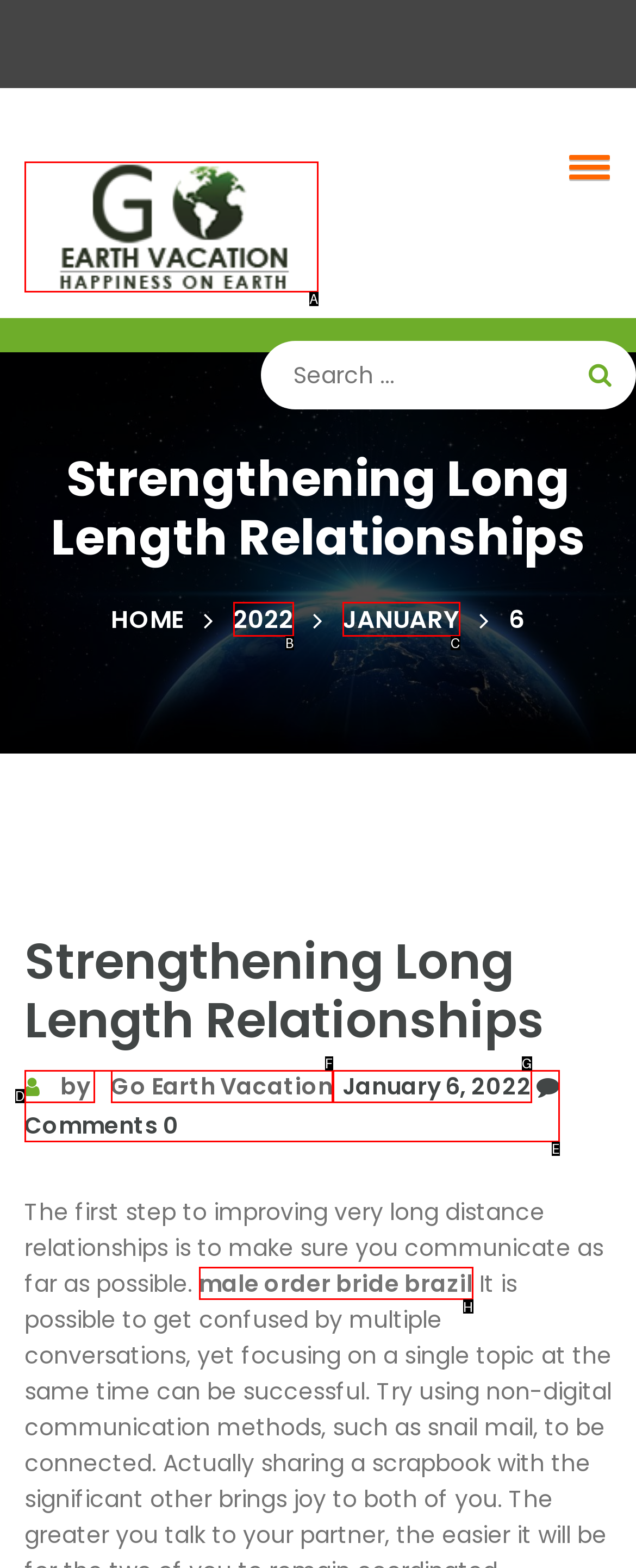Point out which HTML element you should click to fulfill the task: Read the article about male order bride brazil.
Provide the option's letter from the given choices.

H